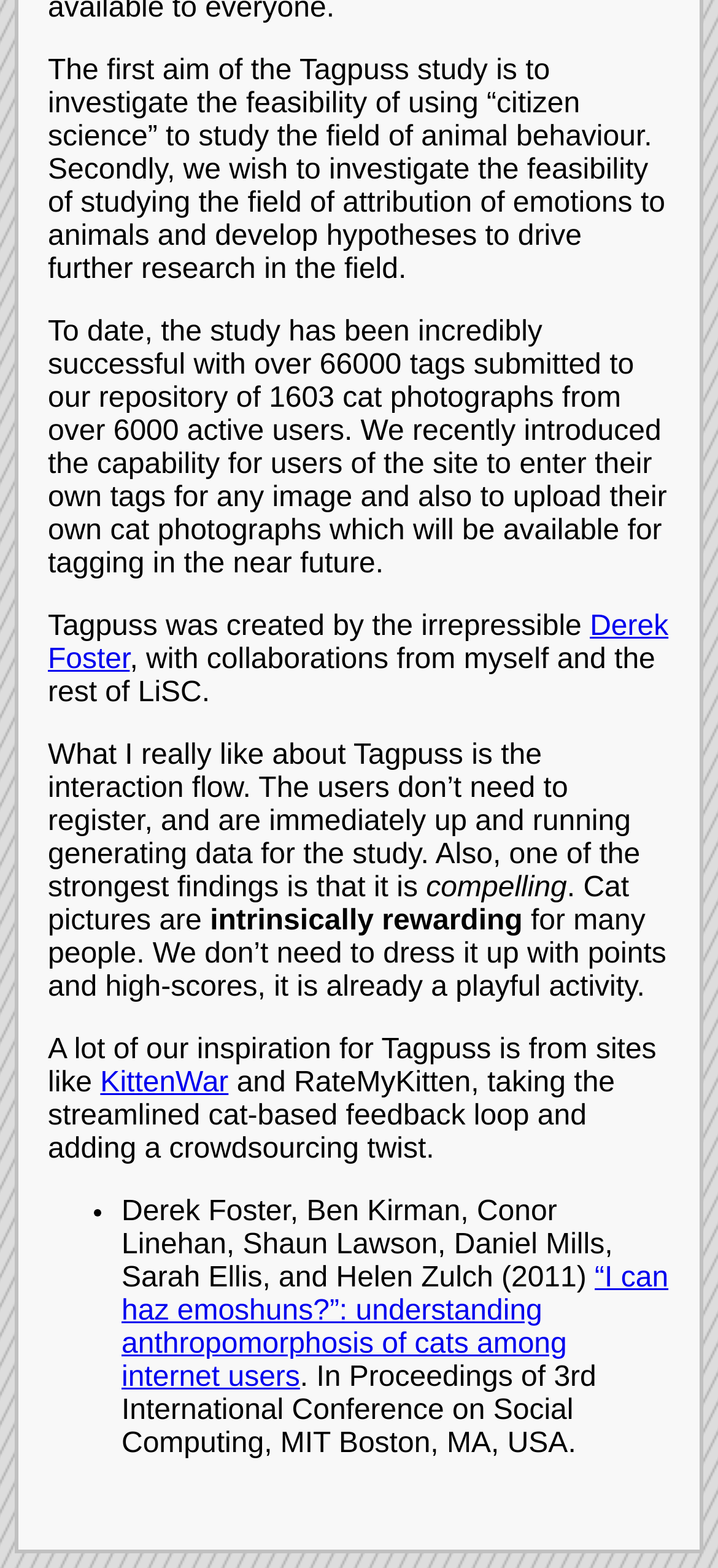Given the element description: "Derek Foster", predict the bounding box coordinates of this UI element. The coordinates must be four float numbers between 0 and 1, given as [left, top, right, bottom].

[0.067, 0.389, 0.931, 0.43]